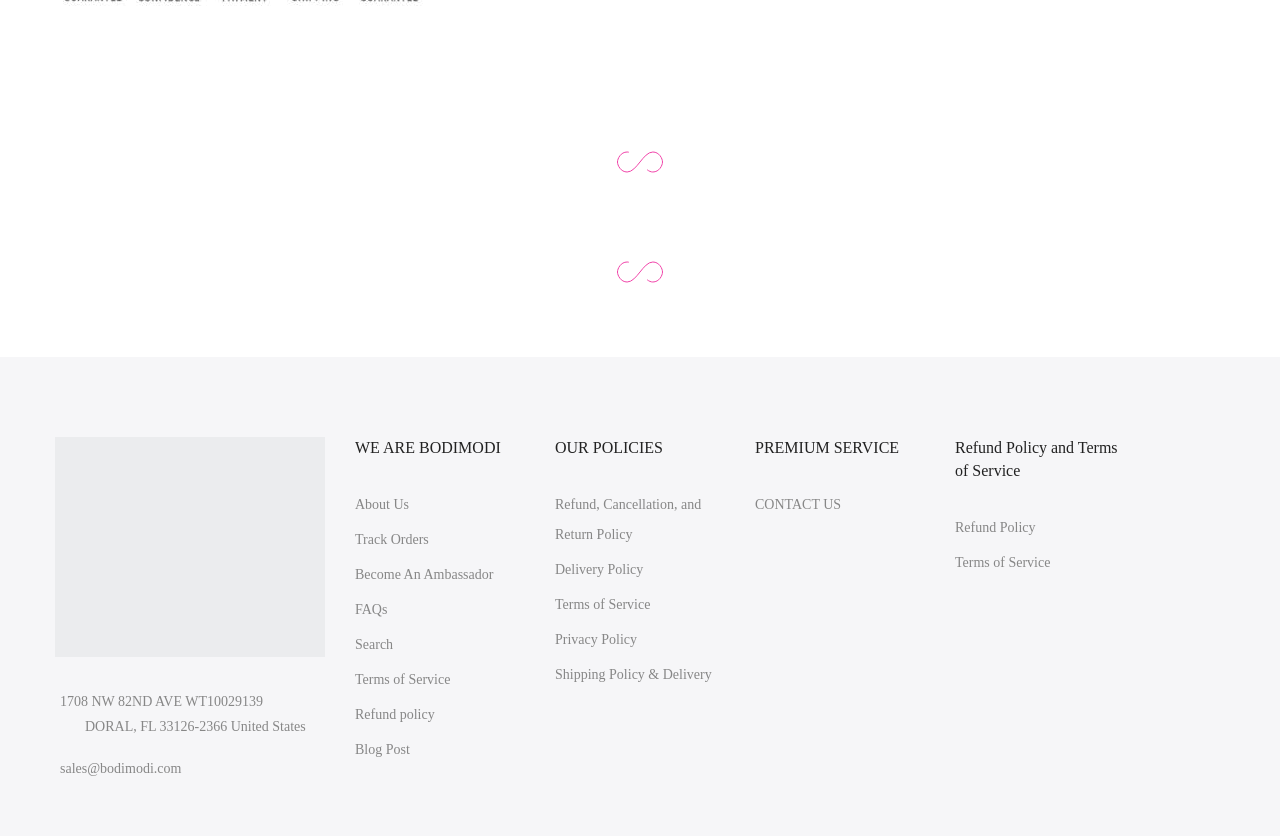Provide the bounding box coordinates of the area you need to click to execute the following instruction: "View About Us".

[0.277, 0.595, 0.32, 0.613]